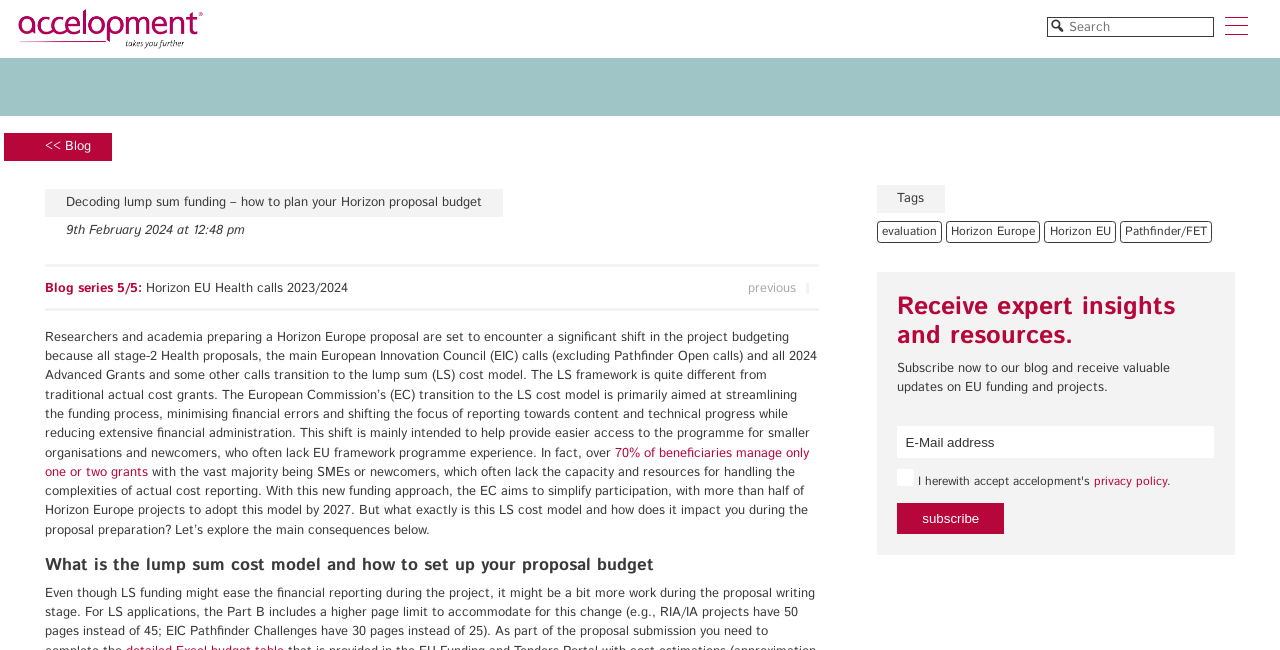Determine the bounding box coordinates for the HTML element mentioned in the following description: "Grant Preparation". The coordinates should be a list of four floats ranging from 0 to 1, represented as [left, top, right, bottom].

[0.205, 0.281, 0.287, 0.31]